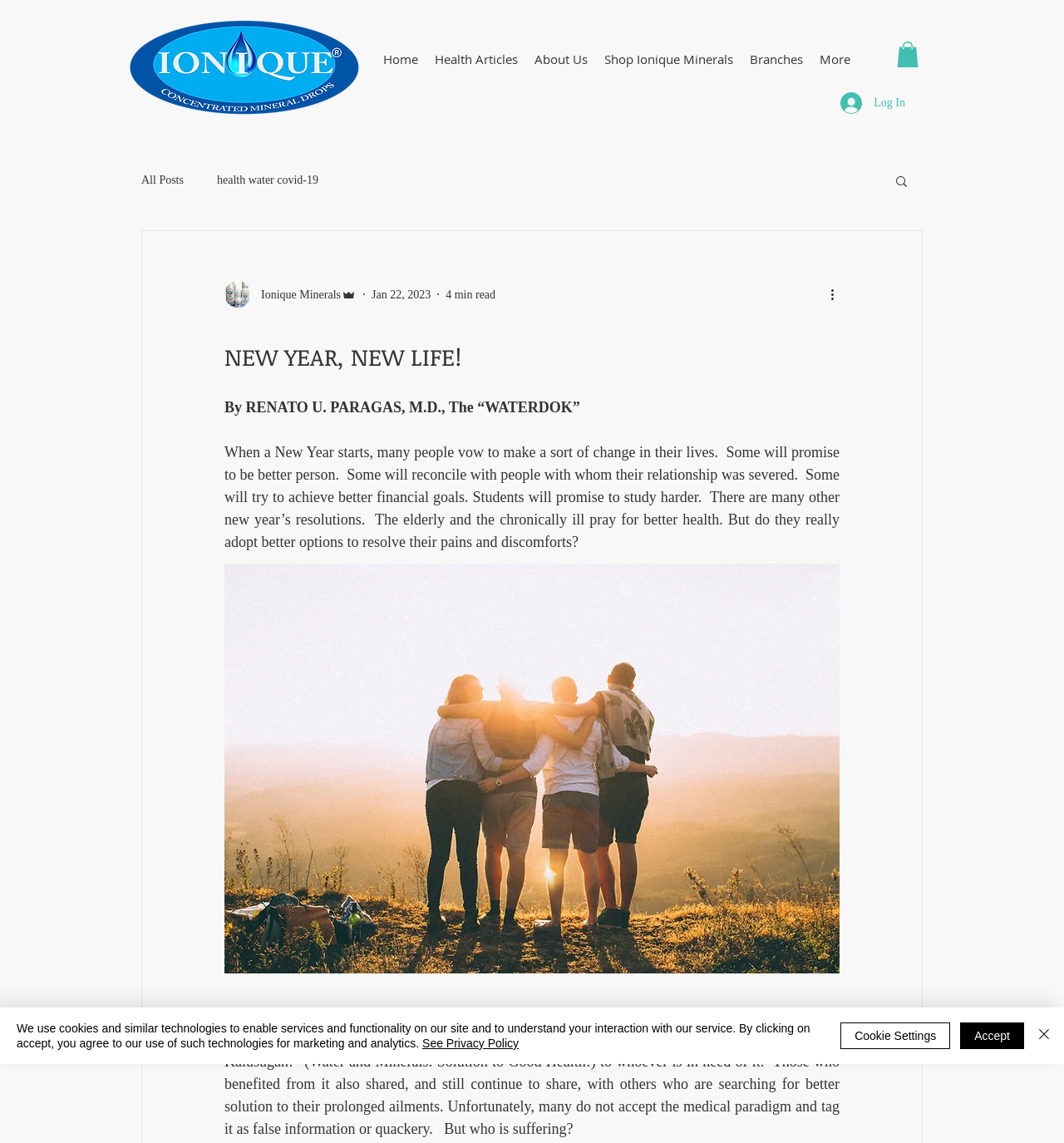Please provide a brief answer to the following inquiry using a single word or phrase:
What is the logo image on the top left?

IONIQUE